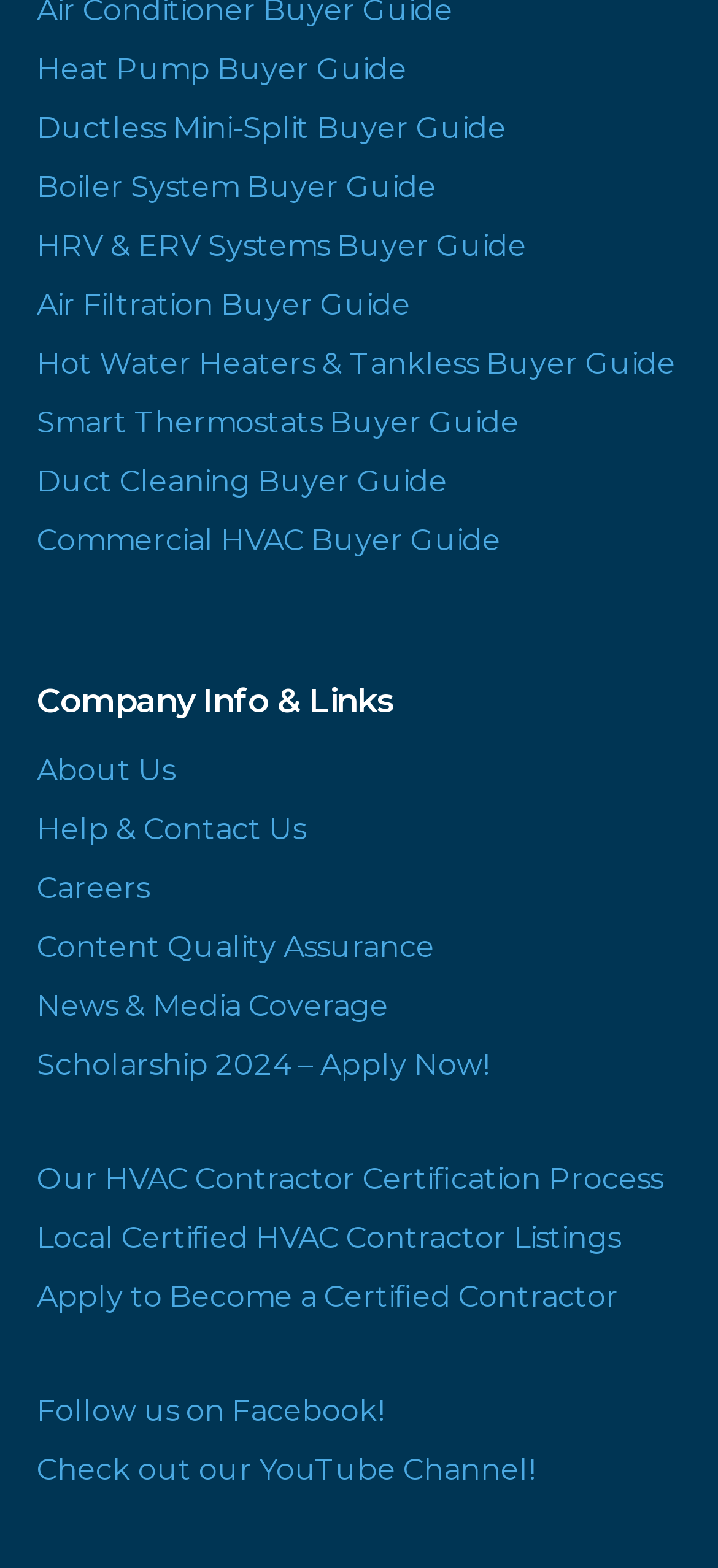Examine the image carefully and respond to the question with a detailed answer: 
What is the last link in the Company Info & Links section?

I looked at the links under the 'Company Info & Links' heading and found that the last link is 'Check out our YouTube Channel!' with a bounding box coordinate of [0.051, 0.926, 0.744, 0.948].